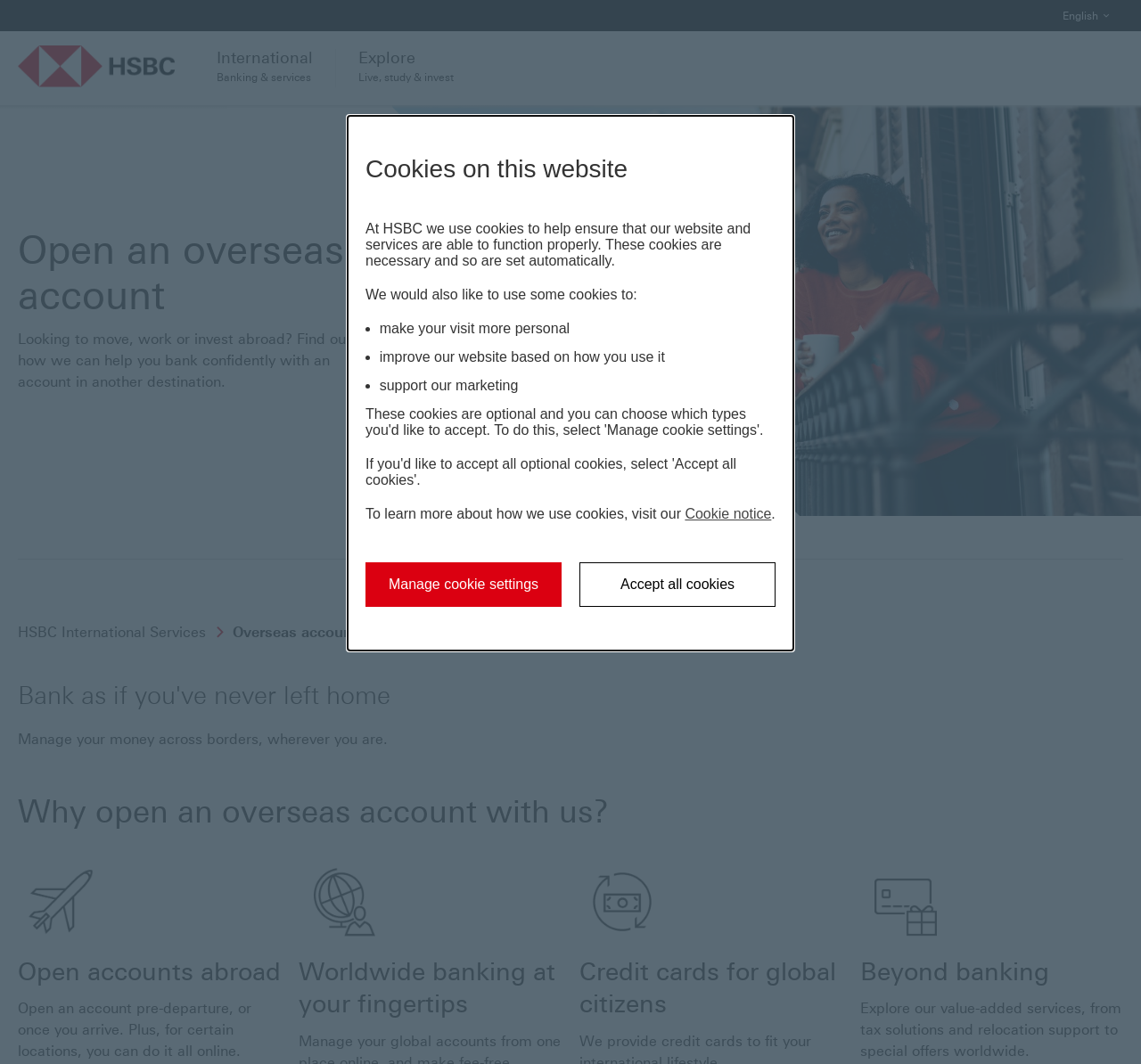How many language options are available on the webpage?
Make sure to answer the question with a detailed and comprehensive explanation.

Although the language options are not explicitly listed, there is a button labeled 'List of languages English' which suggests that there are other language options available. However, the exact number of options is not provided.